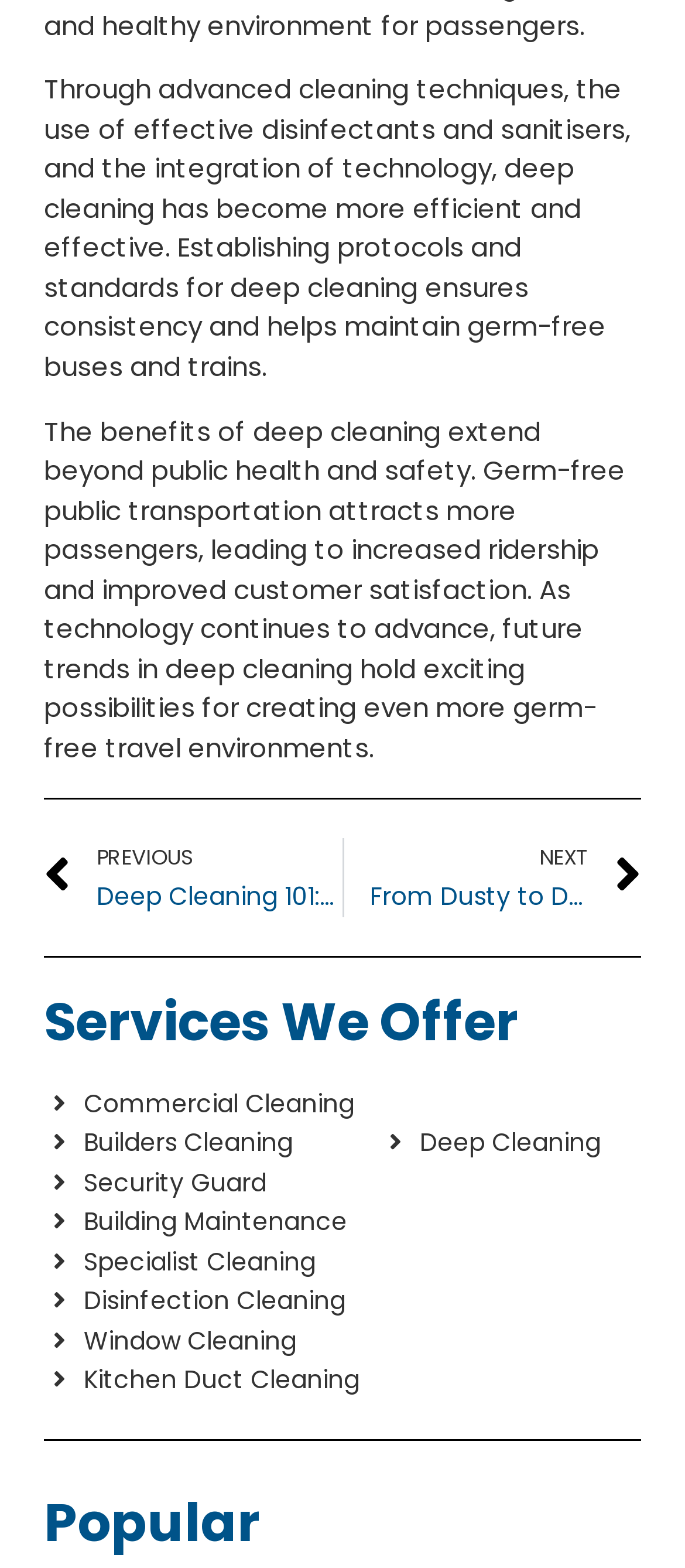Please provide a detailed answer to the question below by examining the image:
What is the title of the previous article?

The webpage has a 'Prev' link that points to a previous article titled 'Deep Cleaning 101: A Step-by-Step Guide to Boost Safety and Compliance in Industrial Facilities'.